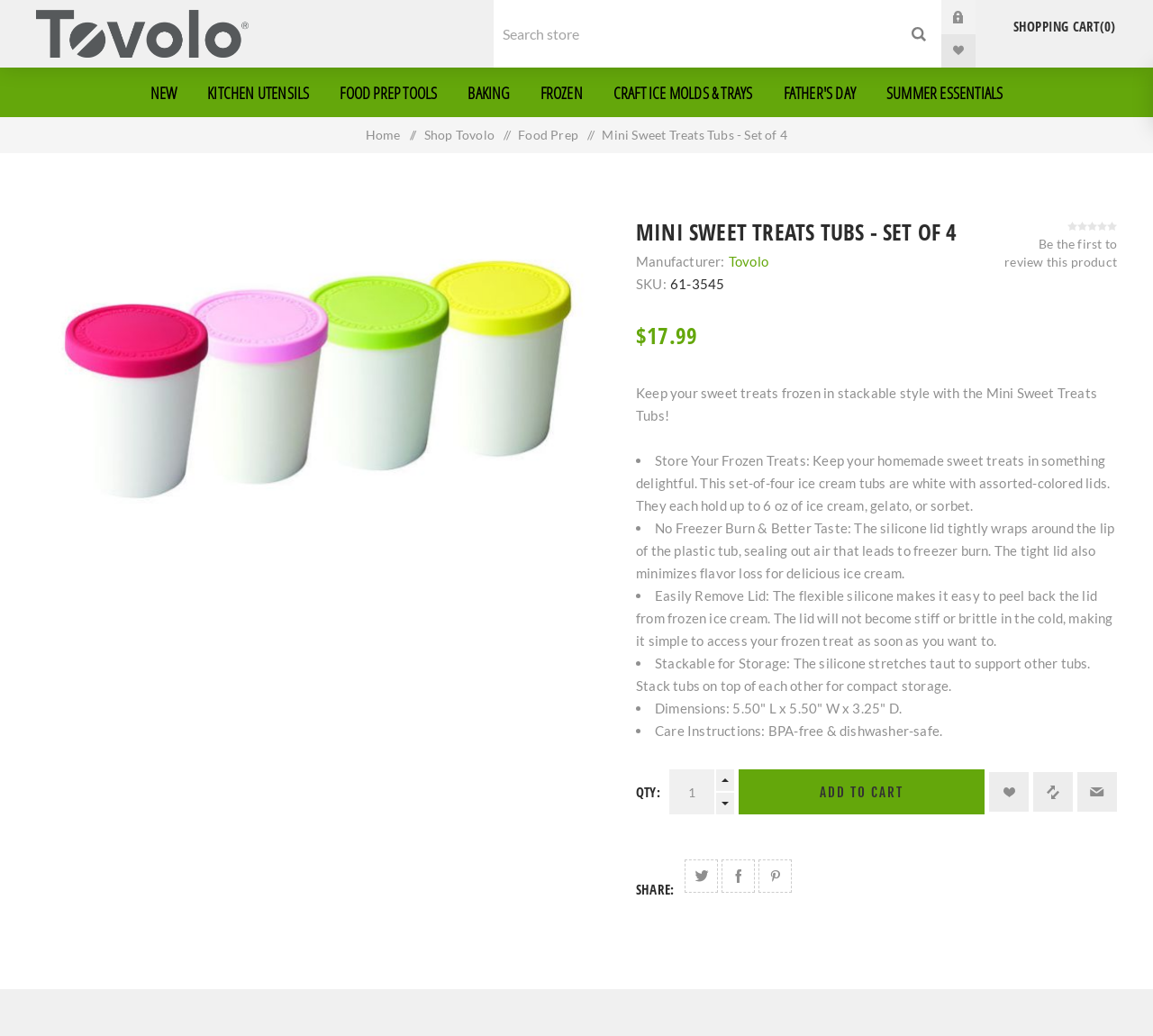How can the lid be removed from the frozen ice cream?
Provide an in-depth and detailed explanation in response to the question.

The product description mentions that the flexible silicone makes it easy to peel back the lid from frozen ice cream. This information can be found in the fourth bullet point of the product description, which starts with 'Easily Remove Lid:'.